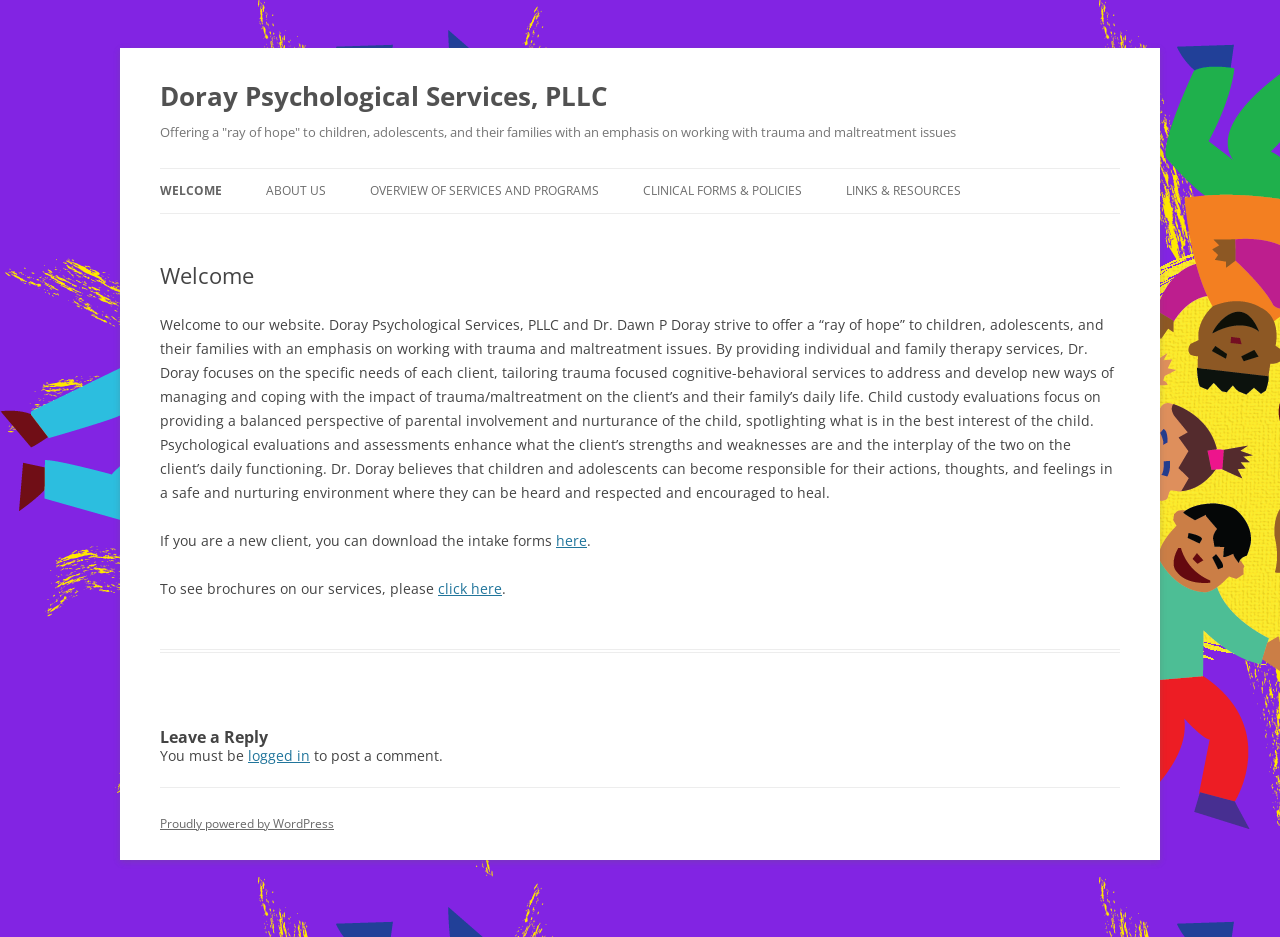Answer in one word or a short phrase: 
What is the name of the psychological services company?

Doray Psychological Services, PLLC